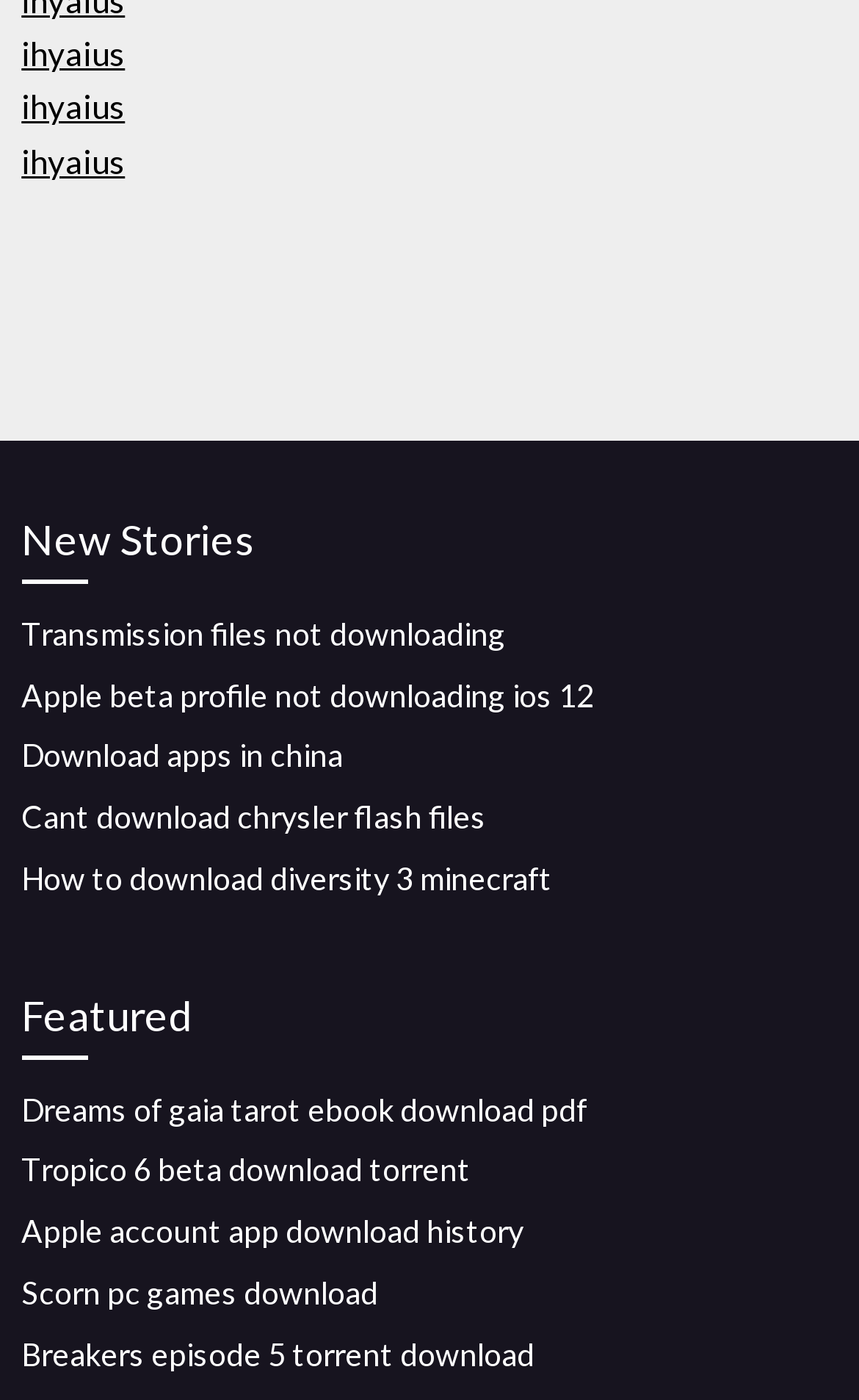Identify the bounding box for the given UI element using the description provided. Coordinates should be in the format (top-left x, top-left y, bottom-right x, bottom-right y) and must be between 0 and 1. Here is the description: Apple account app download history

[0.025, 0.866, 0.61, 0.892]